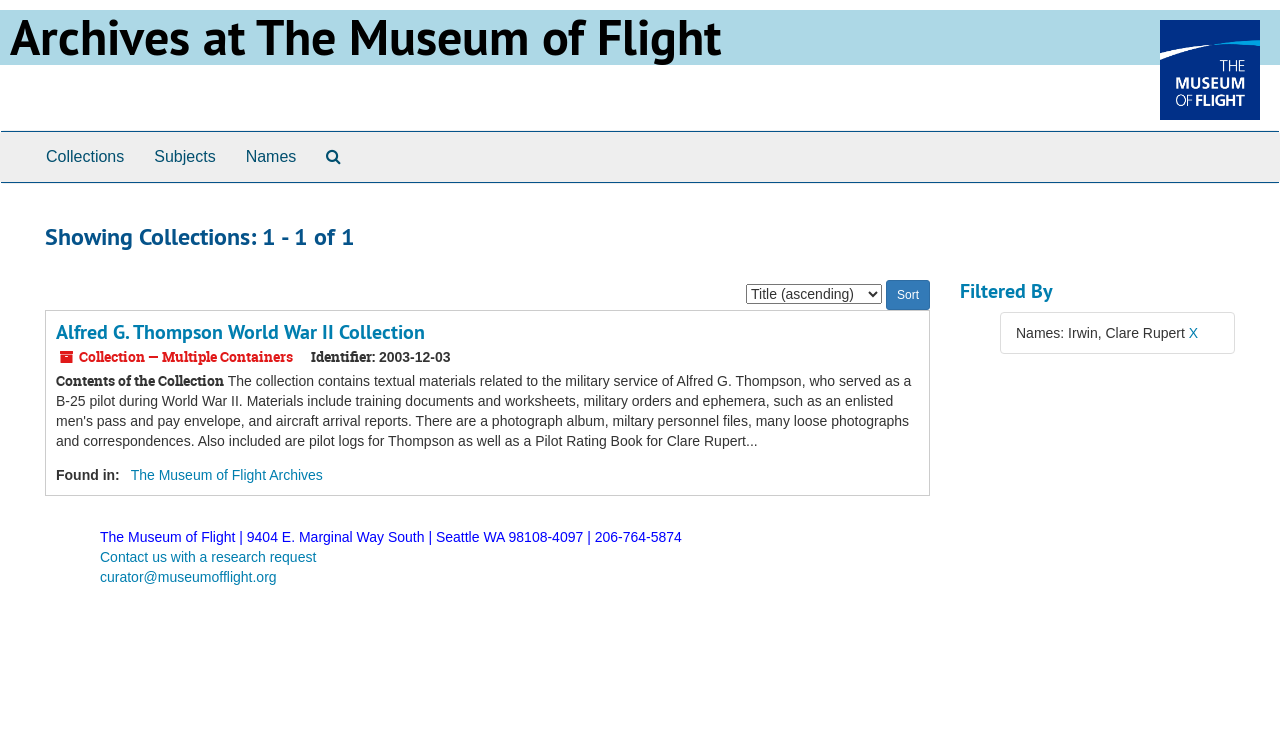Mark the bounding box of the element that matches the following description: "Subjects".

[0.109, 0.181, 0.18, 0.249]